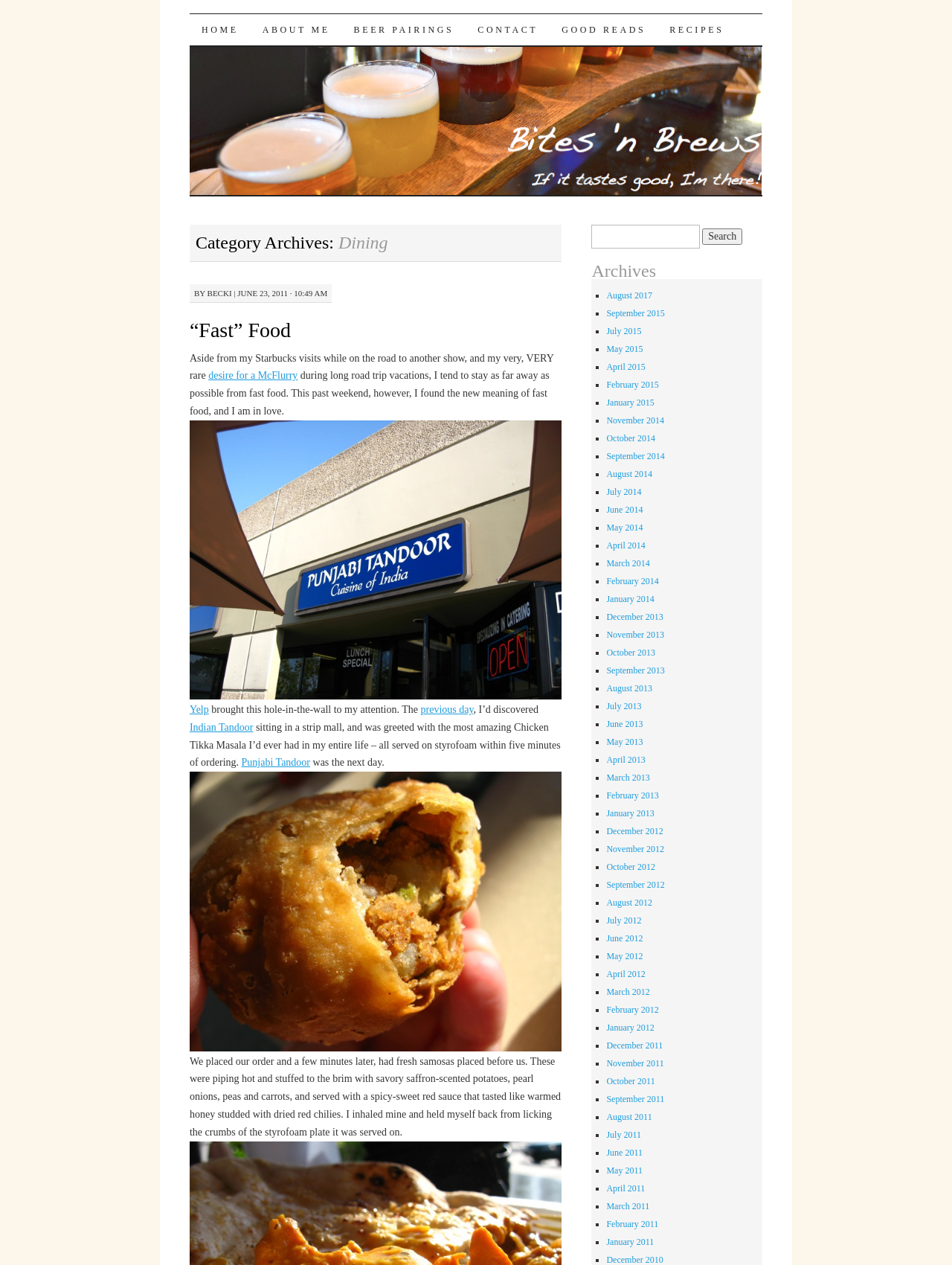What is the name of the Indian restaurant mentioned?
Could you answer the question in a detailed manner, providing as much information as possible?

The name of the Indian restaurant can be found by reading the text which mentions 'Punjabi Tandoor' as one of the restaurants visited by the author.